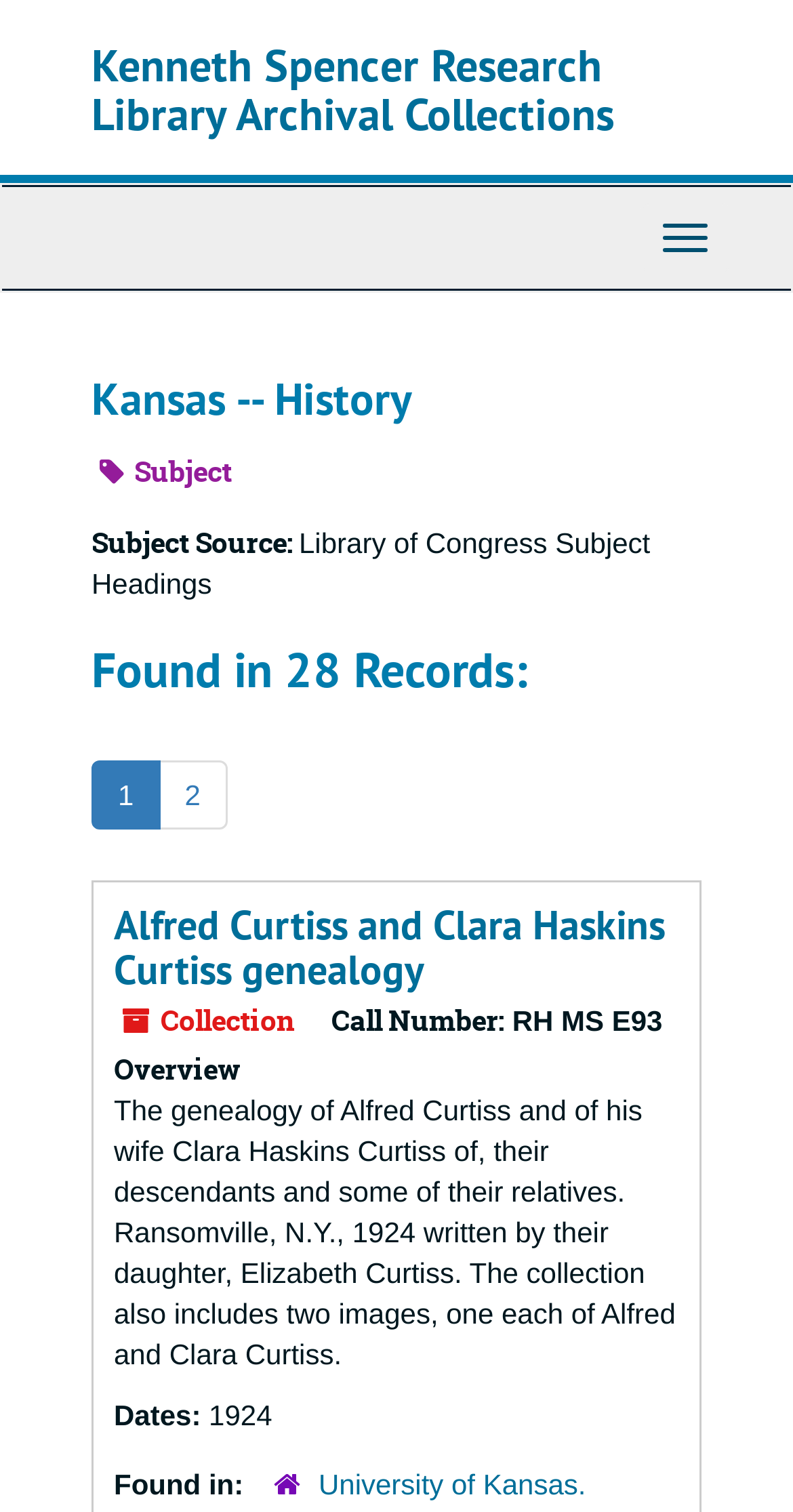Locate the bounding box of the UI element described in the following text: "19.04.202119.04.2021".

None